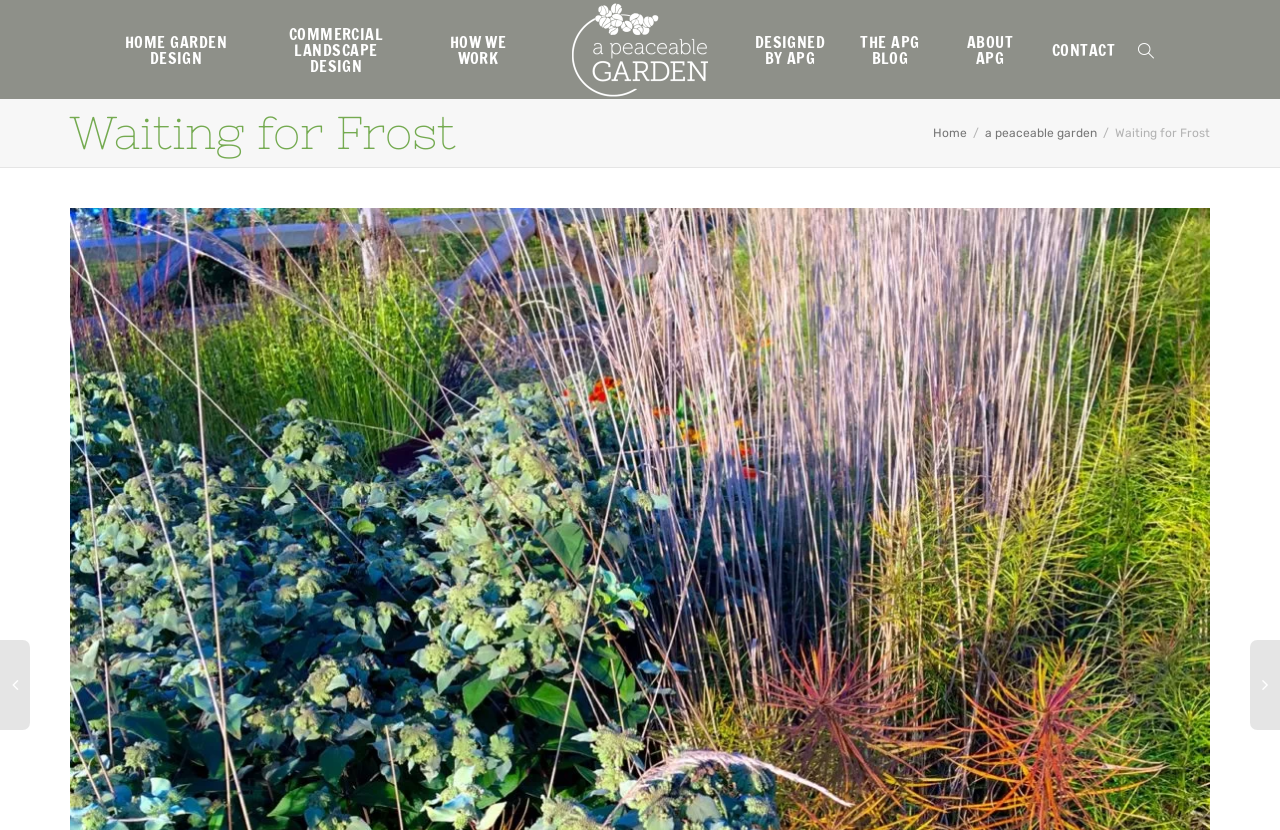How many links are there in the top-right corner?
Answer the question with as much detail as possible.

There are 3 links in the top-right corner of the webpage, which are 'Home', 'a peaceable garden', and an icon link.